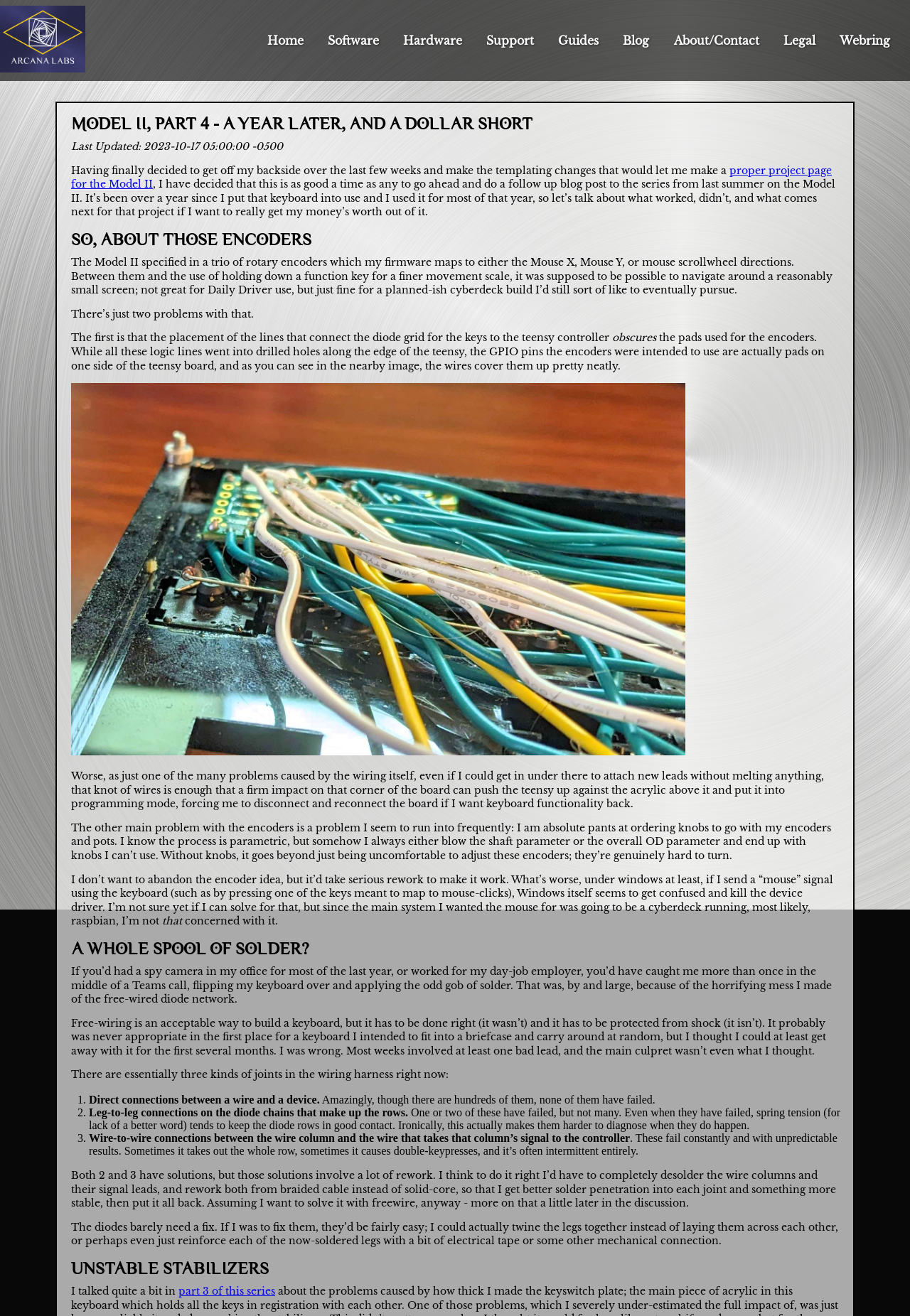Locate the bounding box coordinates of the segment that needs to be clicked to meet this instruction: "Click the 'Home' link".

[0.293, 0.025, 0.333, 0.037]